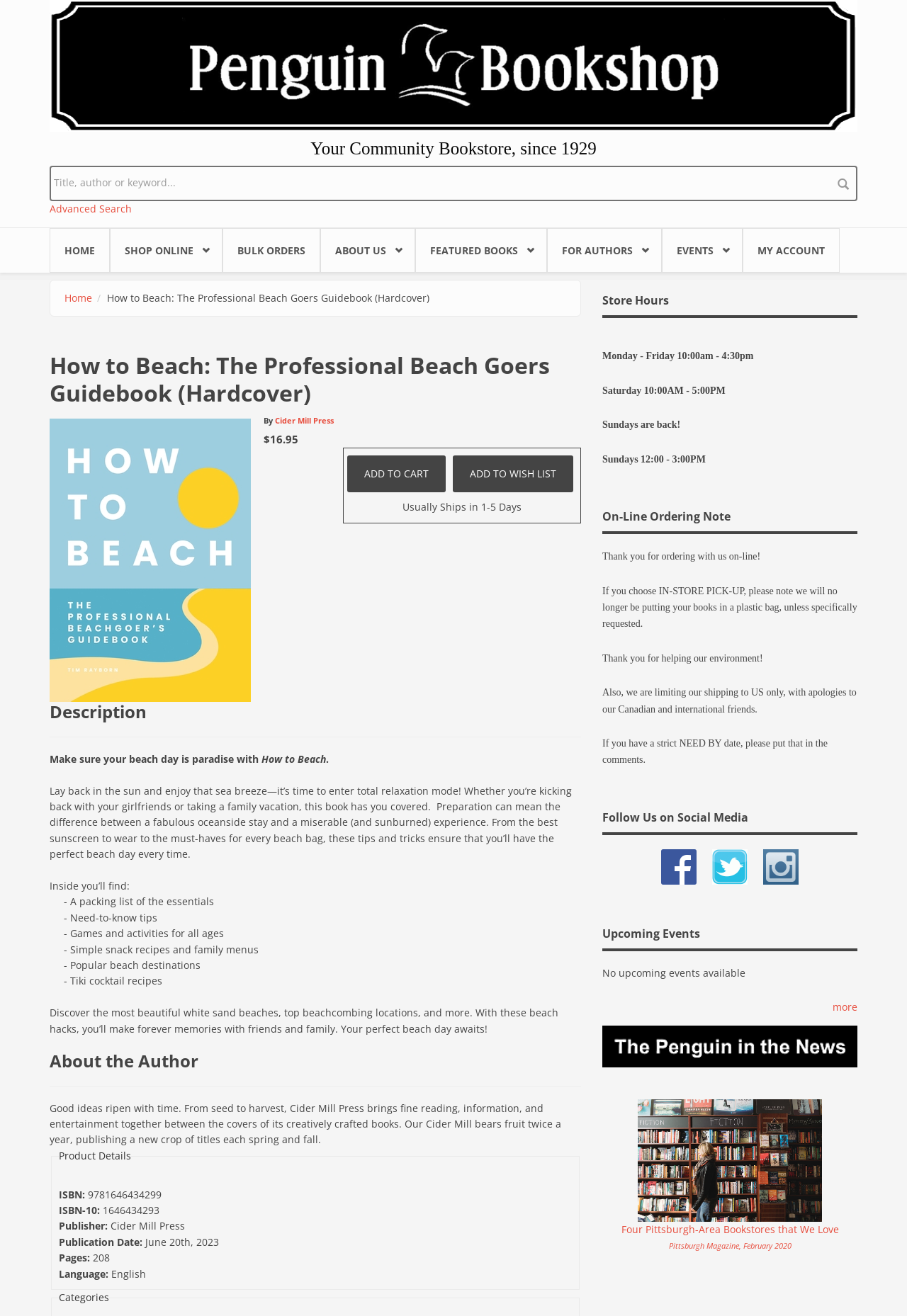Using the description: "alt="Penguin Bookshop in the news"", determine the UI element's bounding box coordinates. Ensure the coordinates are in the format of four float numbers between 0 and 1, i.e., [left, top, right, bottom].

[0.664, 0.779, 0.945, 0.811]